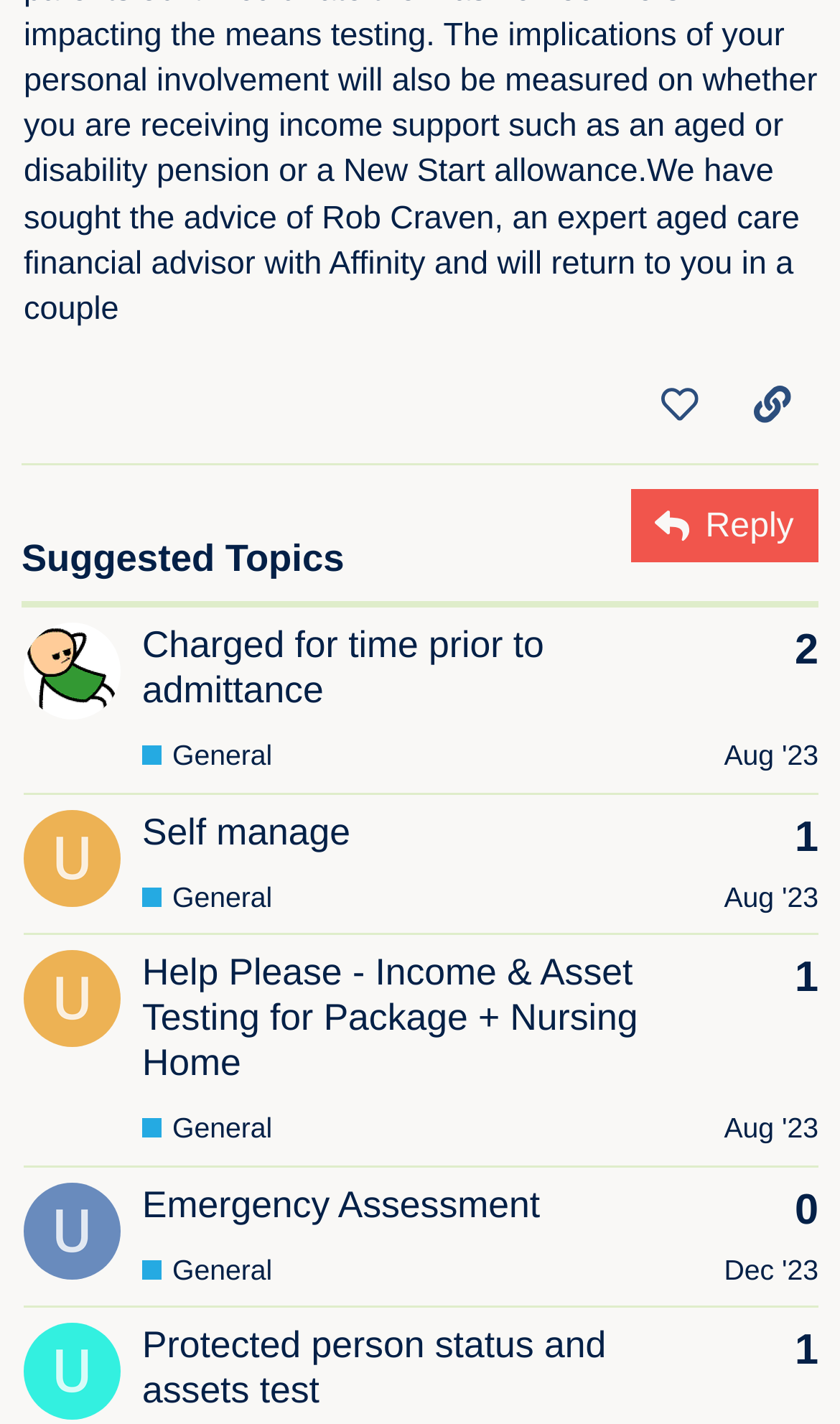Based on the element description General, identify the bounding box of the UI element in the given webpage screenshot. The coordinates should be in the format (top-left x, top-left y, bottom-right x, bottom-right y) and must be between 0 and 1.

[0.169, 0.779, 0.324, 0.807]